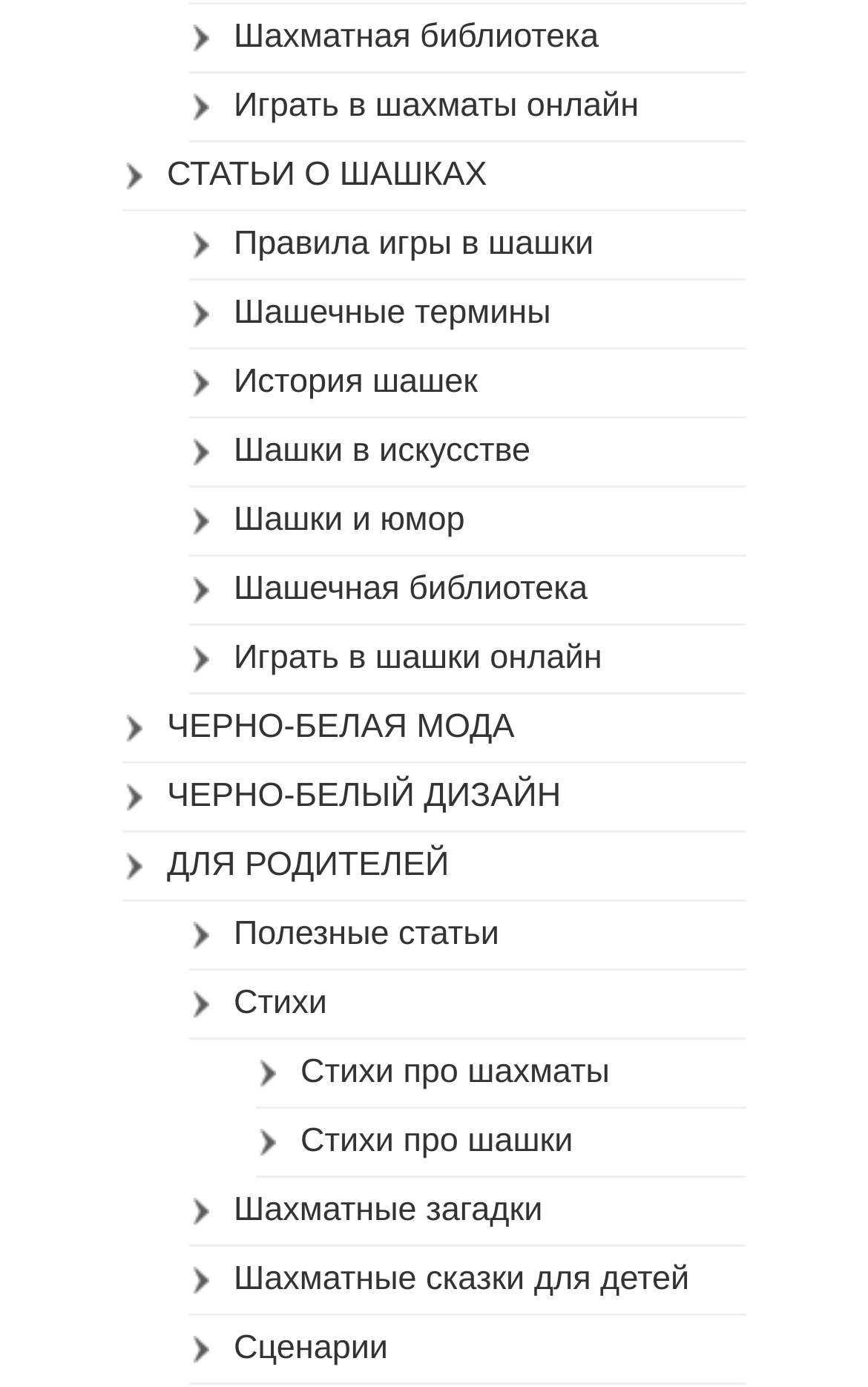What is the last link on the webpage?
Please elaborate on the answer to the question with detailed information.

The last link on the webpage has the text 'Сценарии', which translates to 'Scenarios' in English.